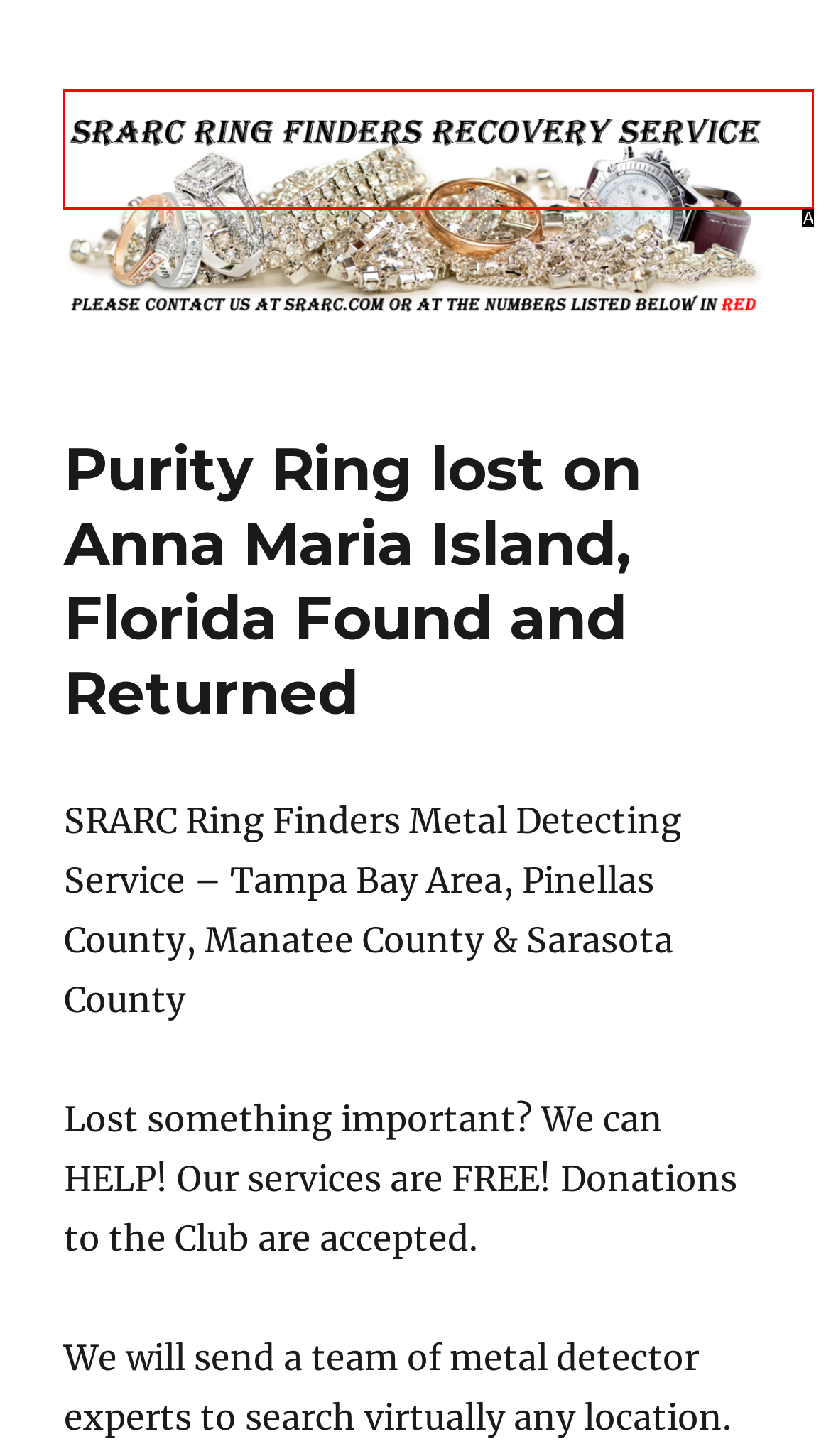Determine the option that best fits the description: SRARC Ring Finder Recovery Service
Reply with the letter of the correct option directly.

A